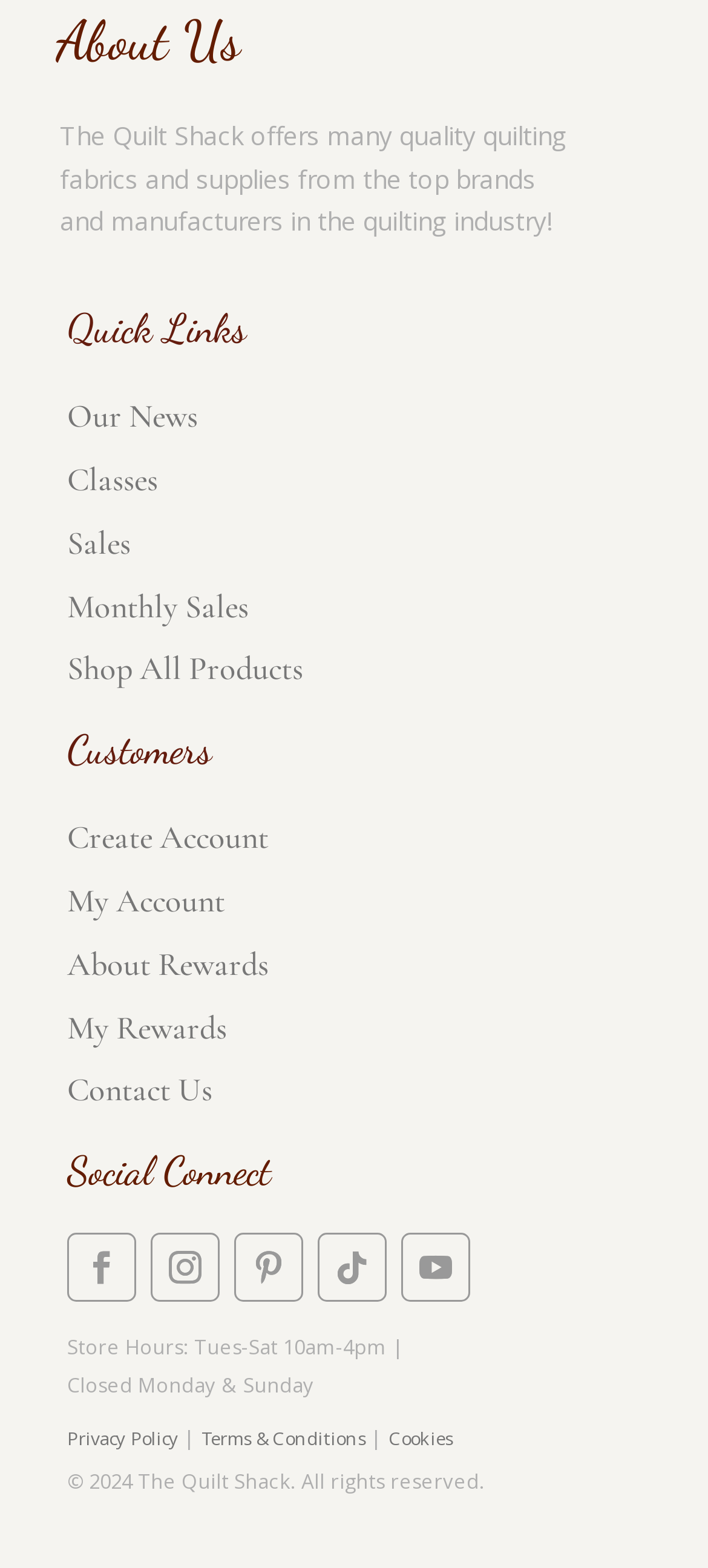What are the store hours of The Quilt Shack?
Using the image, provide a concise answer in one word or a short phrase.

Tues-Sat 10am-4pm